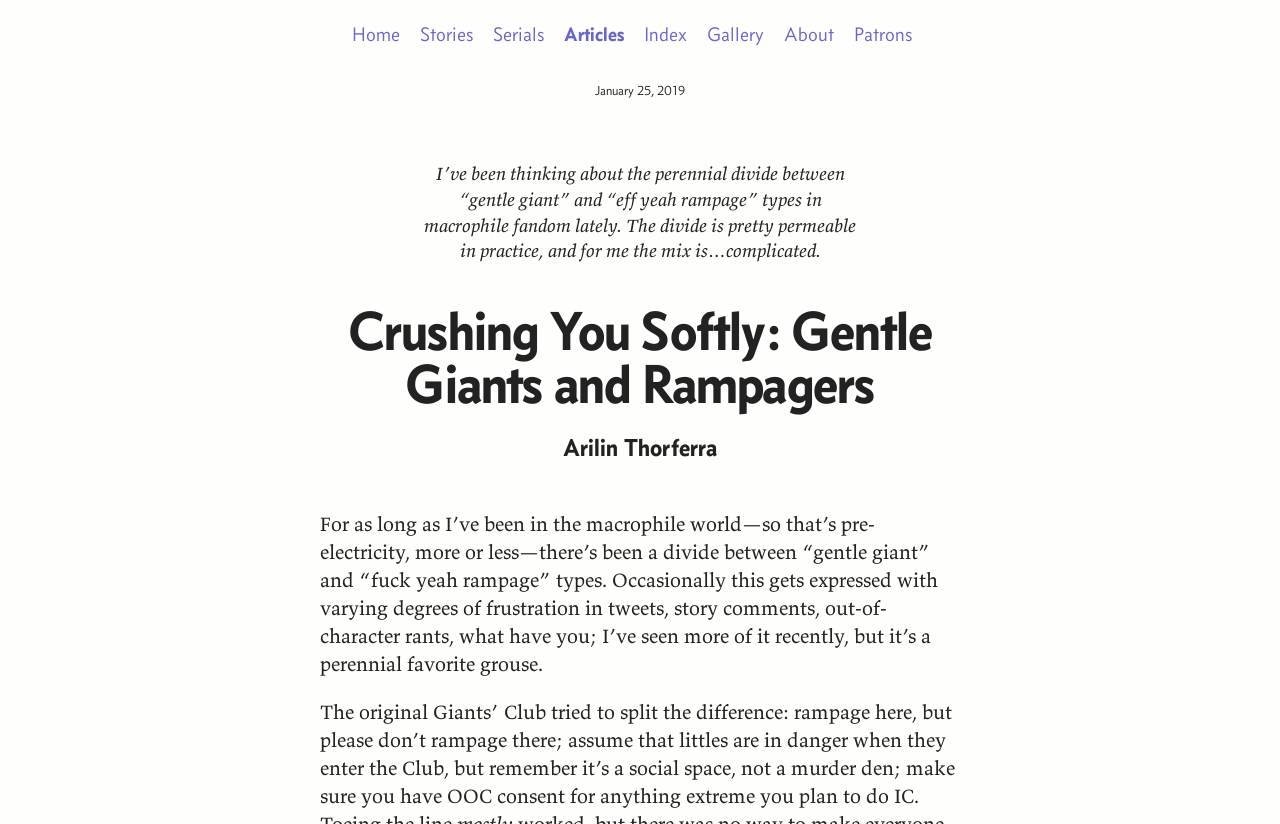Please determine the bounding box coordinates of the element to click in order to execute the following instruction: "go to home page". The coordinates should be four float numbers between 0 and 1, specified as [left, top, right, bottom].

[0.275, 0.027, 0.312, 0.056]